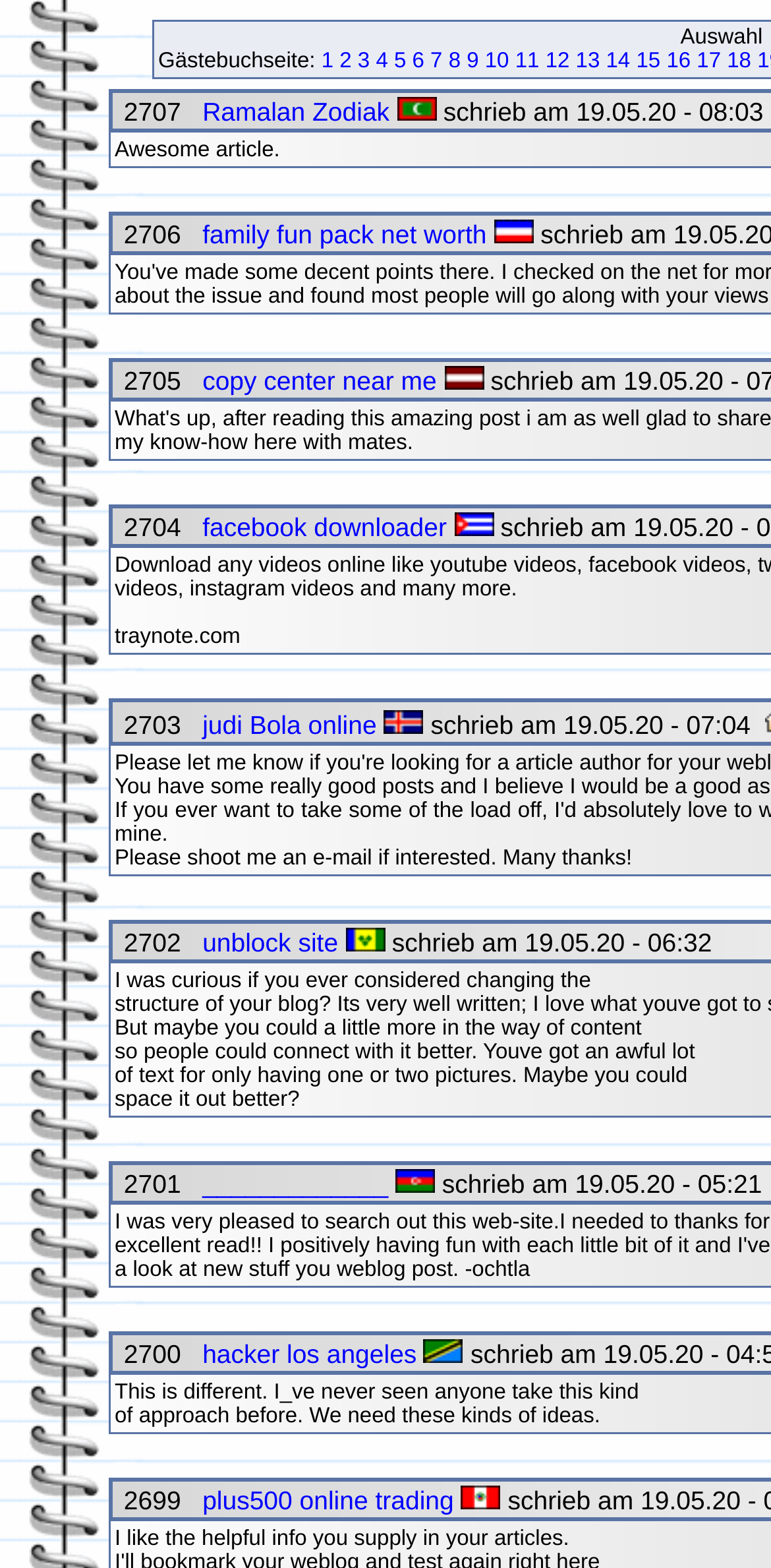How many static text elements are on this webpage?
Using the visual information from the image, give a one-word or short-phrase answer.

24